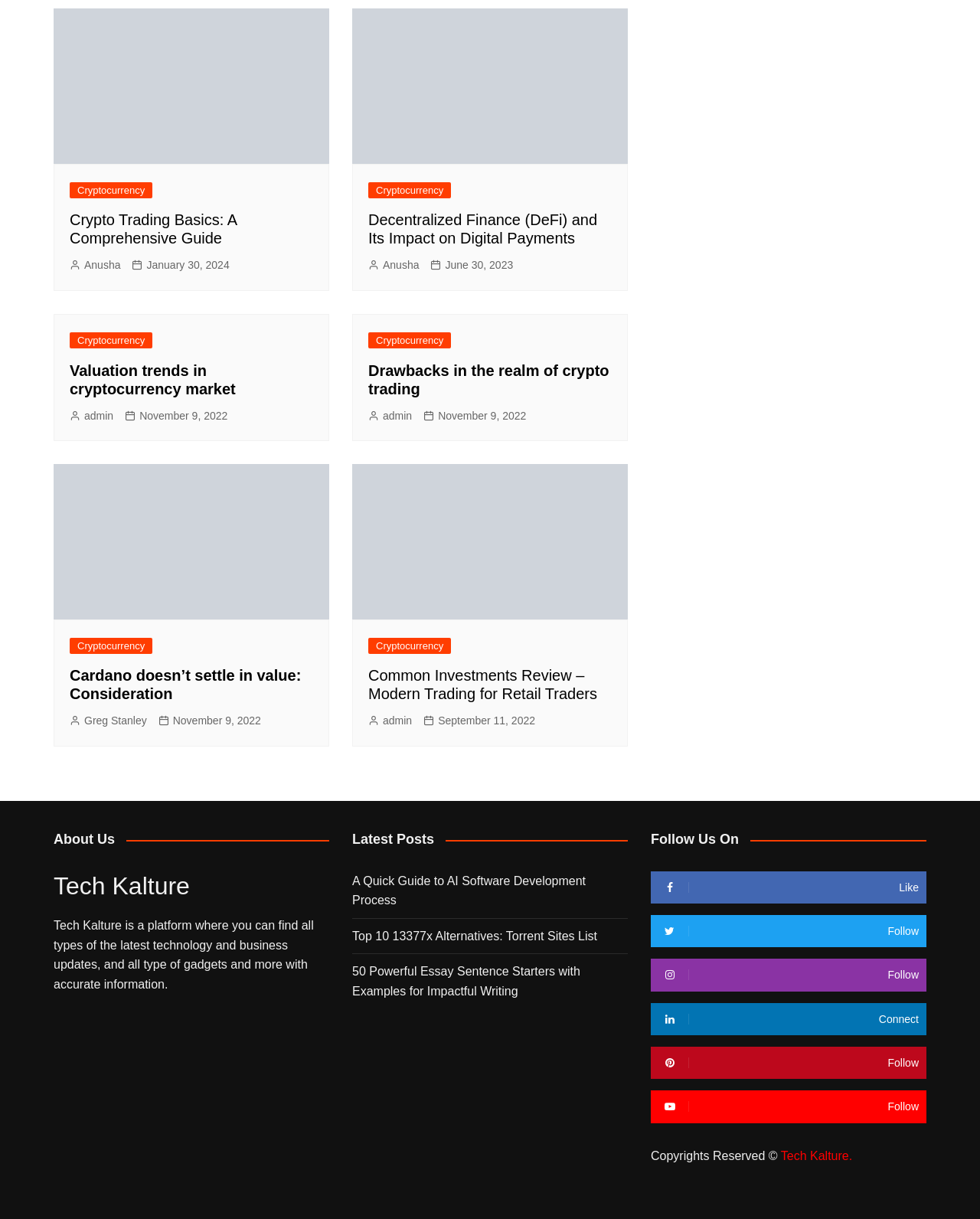Please locate the bounding box coordinates of the element that needs to be clicked to achieve the following instruction: "Click on PRACTICE AREAS". The coordinates should be four float numbers between 0 and 1, i.e., [left, top, right, bottom].

None